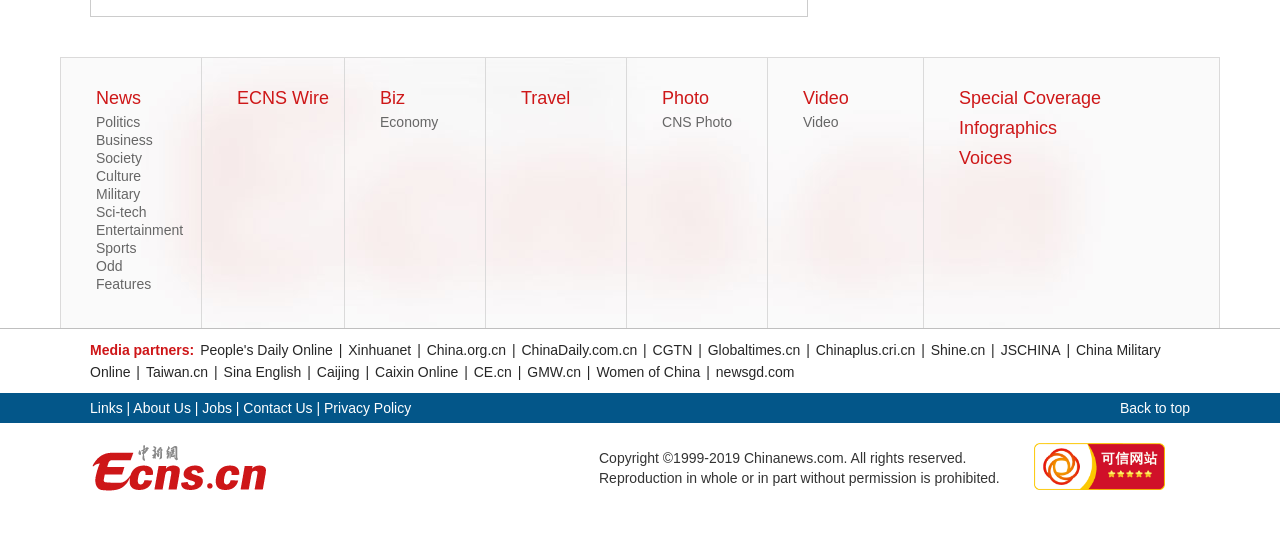What is the last category listed?
Provide a concise answer using a single word or phrase based on the image.

Special Coverage